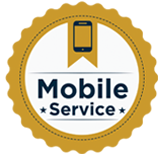What is the icon above the text 'Mobile Service'?
Give a single word or phrase answer based on the content of the image.

Smartphone